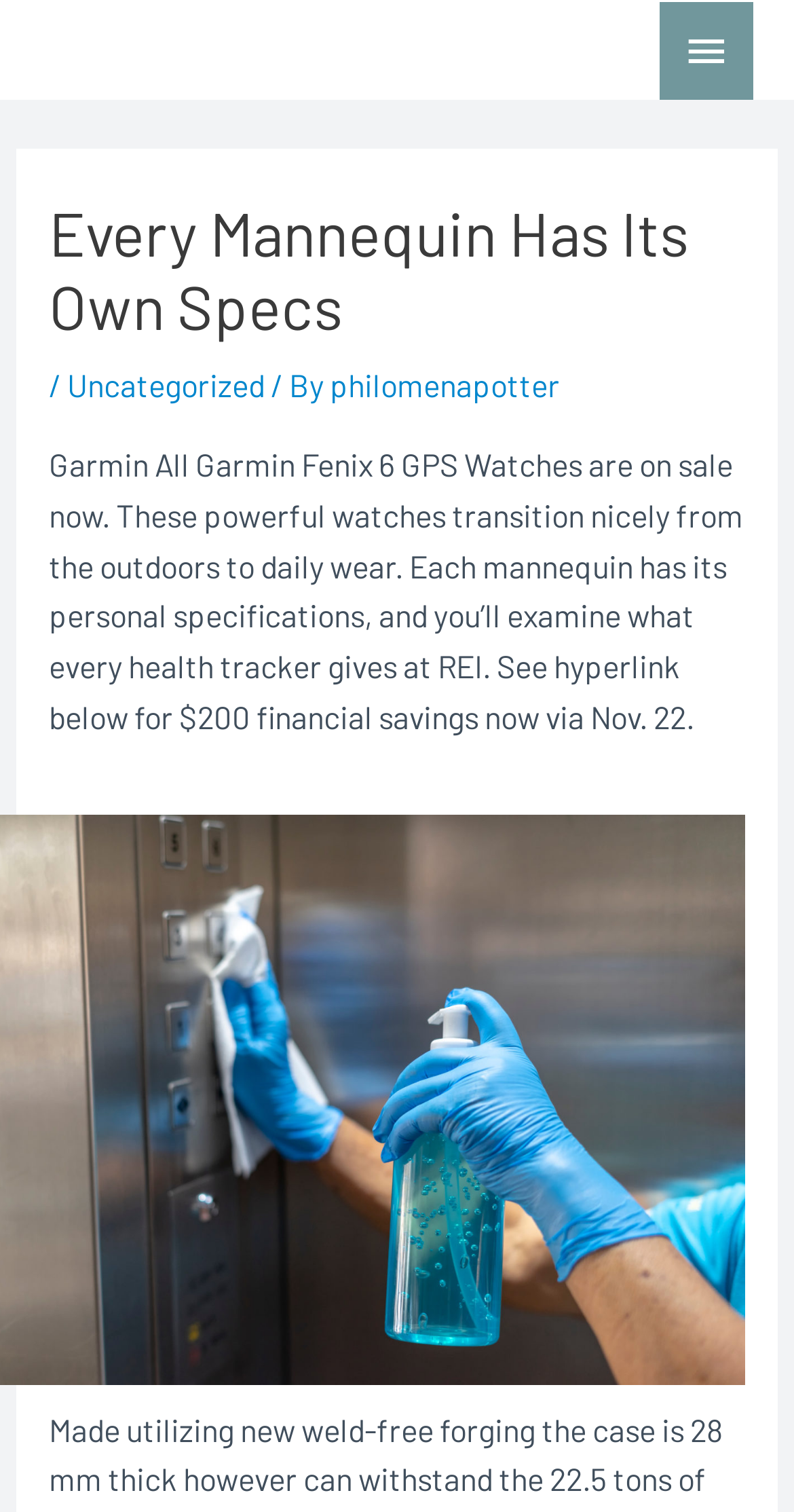Locate and generate the text content of the webpage's heading.

Every Mannequin Has Its Own Specs